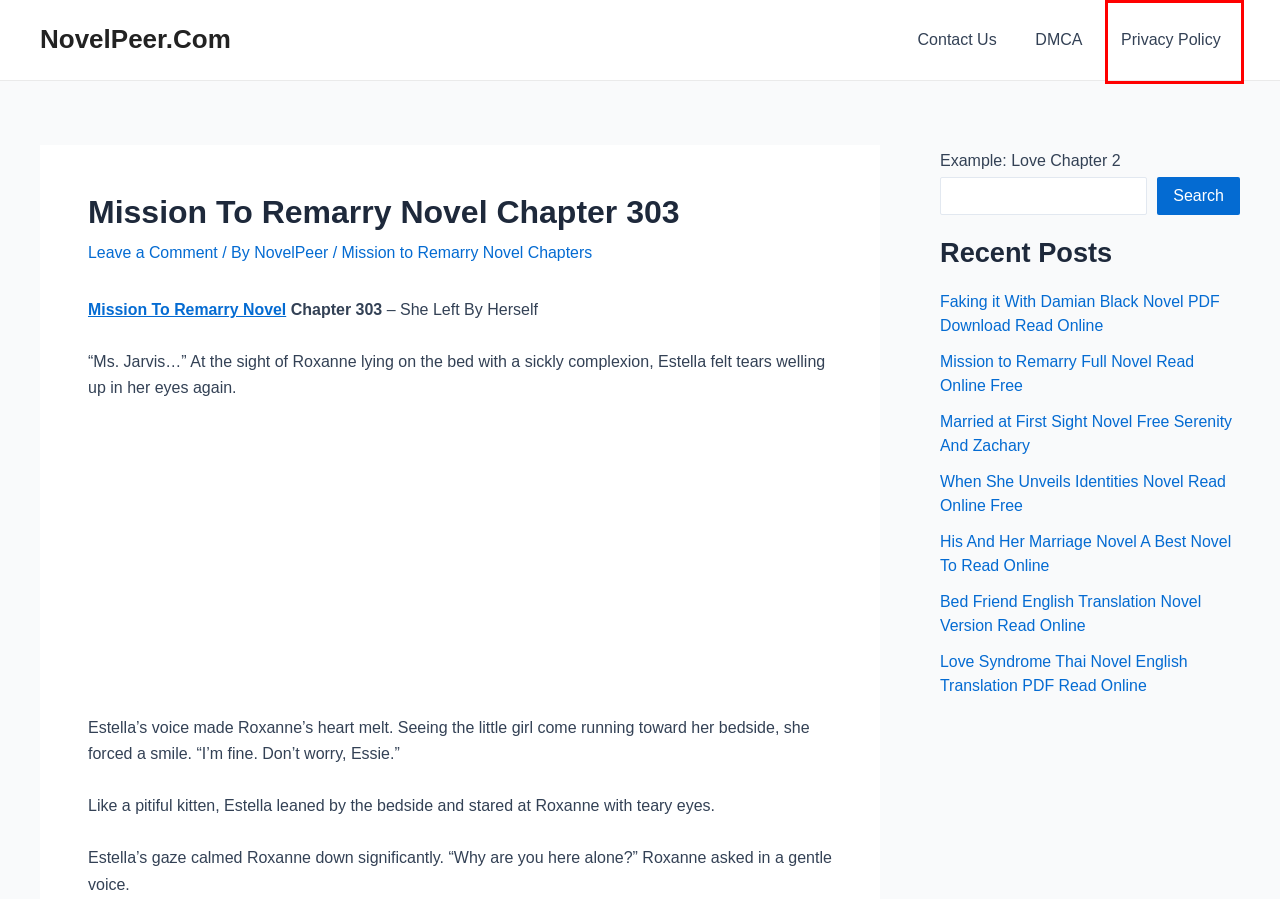Examine the webpage screenshot and identify the UI element enclosed in the red bounding box. Pick the webpage description that most accurately matches the new webpage after clicking the selected element. Here are the candidates:
A. Privacy Policy - NovelPeer.Com
B. Mission to Remarry Full Novel Read Online Free - NovelPeer.Com
C. NovelPeer, Author at NovelPeer.Com
D. NovelPeer.Com - Review And Updates
E. When She Unveils Identities Novel Read Online Free - NovelPeer.Com
F. Married at First Sight Novel Free Serenity And Zachary - NovelPeer.Com
G. His And Her Marriage Novel A Best Novel To Read Online - NovelPeer.Com
H. Contact Us - NovelPeer.Com

A